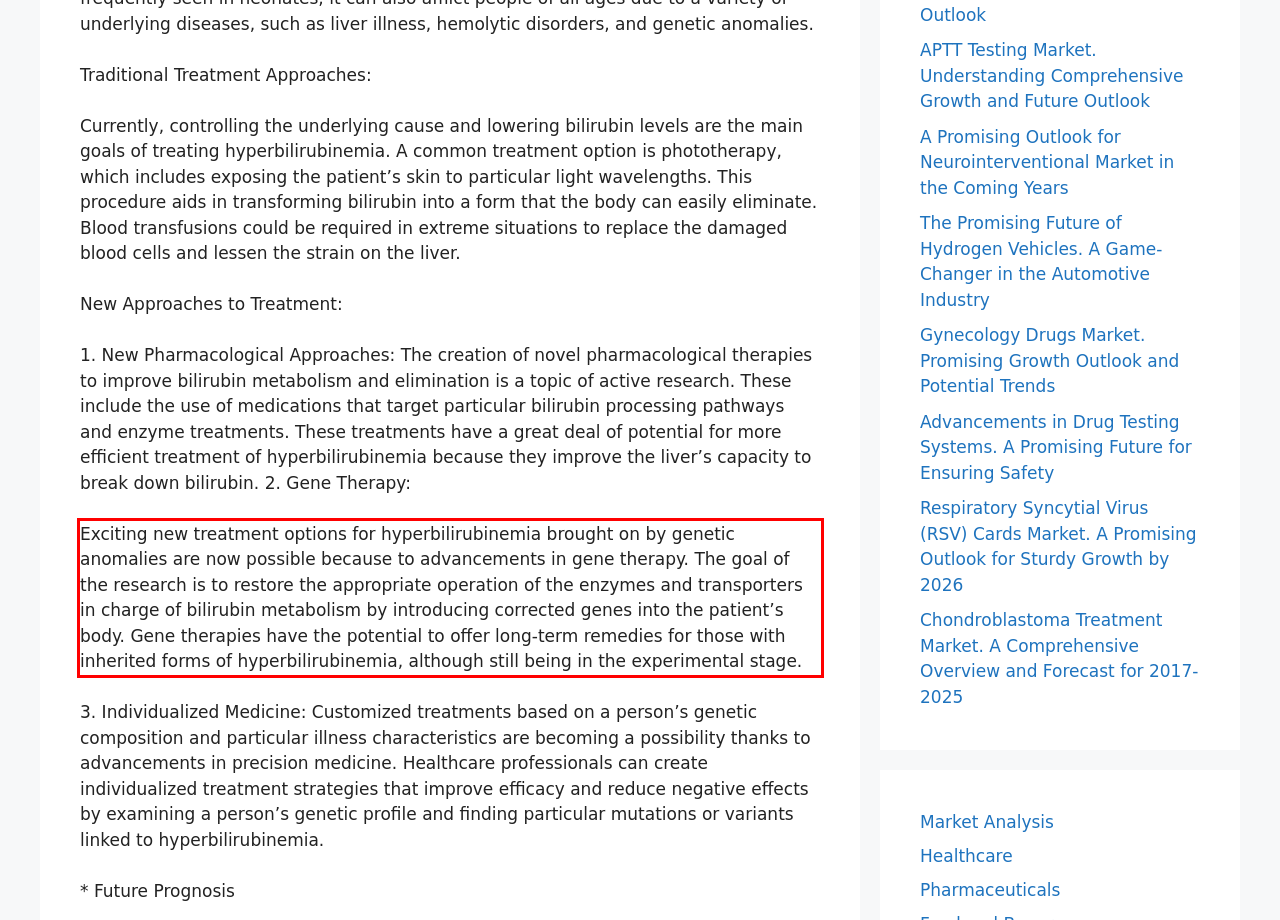Please perform OCR on the text within the red rectangle in the webpage screenshot and return the text content.

Exciting new treatment options for hyperbilirubinemia brought on by genetic anomalies are now possible because to advancements in gene therapy. The goal of the research is to restore the appropriate operation of the enzymes and transporters in charge of bilirubin metabolism by introducing corrected genes into the patient’s body. Gene therapies have the potential to offer long-term remedies for those with inherited forms of hyperbilirubinemia, although still being in the experimental stage.